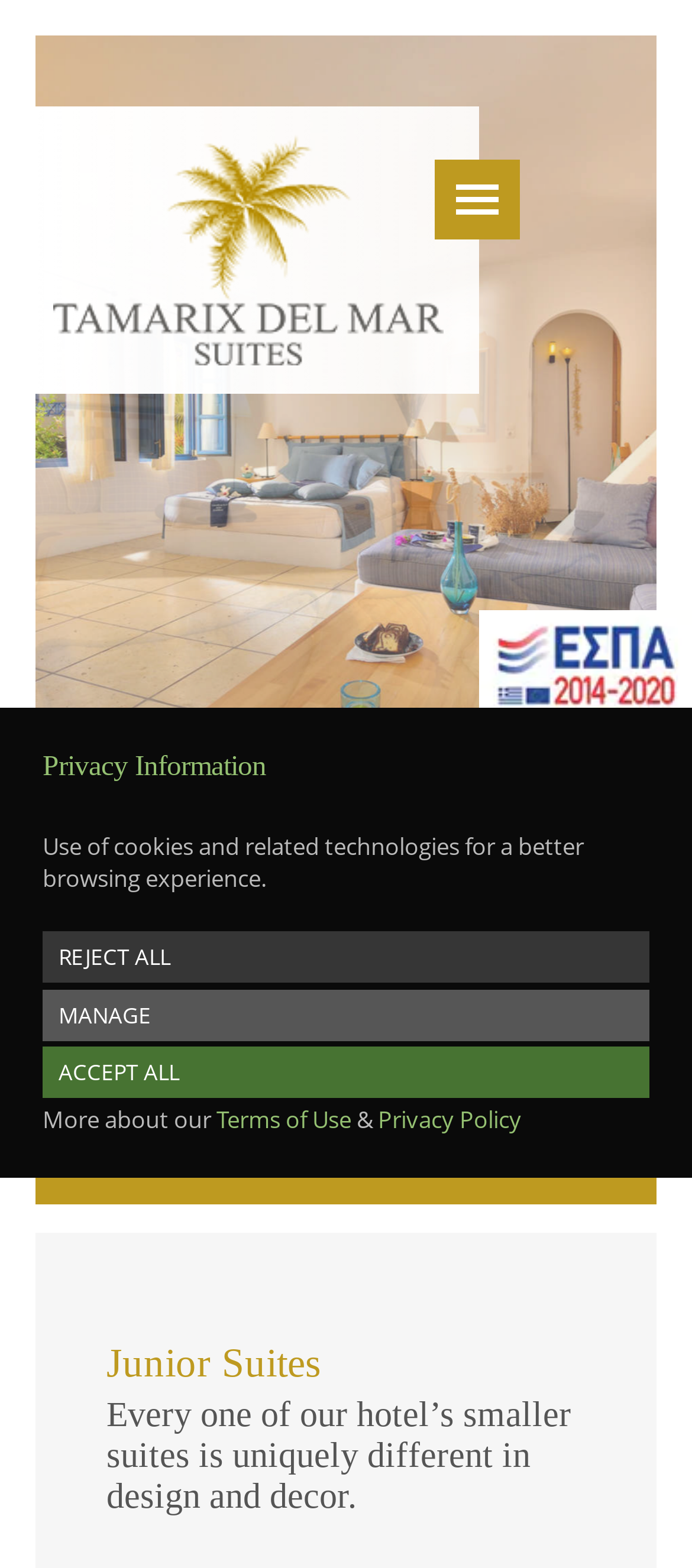Identify the bounding box coordinates of the element to click to follow this instruction: 'Select a date from the first dropdown menu'. Ensure the coordinates are four float values between 0 and 1, provided as [left, top, right, bottom].

[0.508, 0.584, 0.949, 0.641]